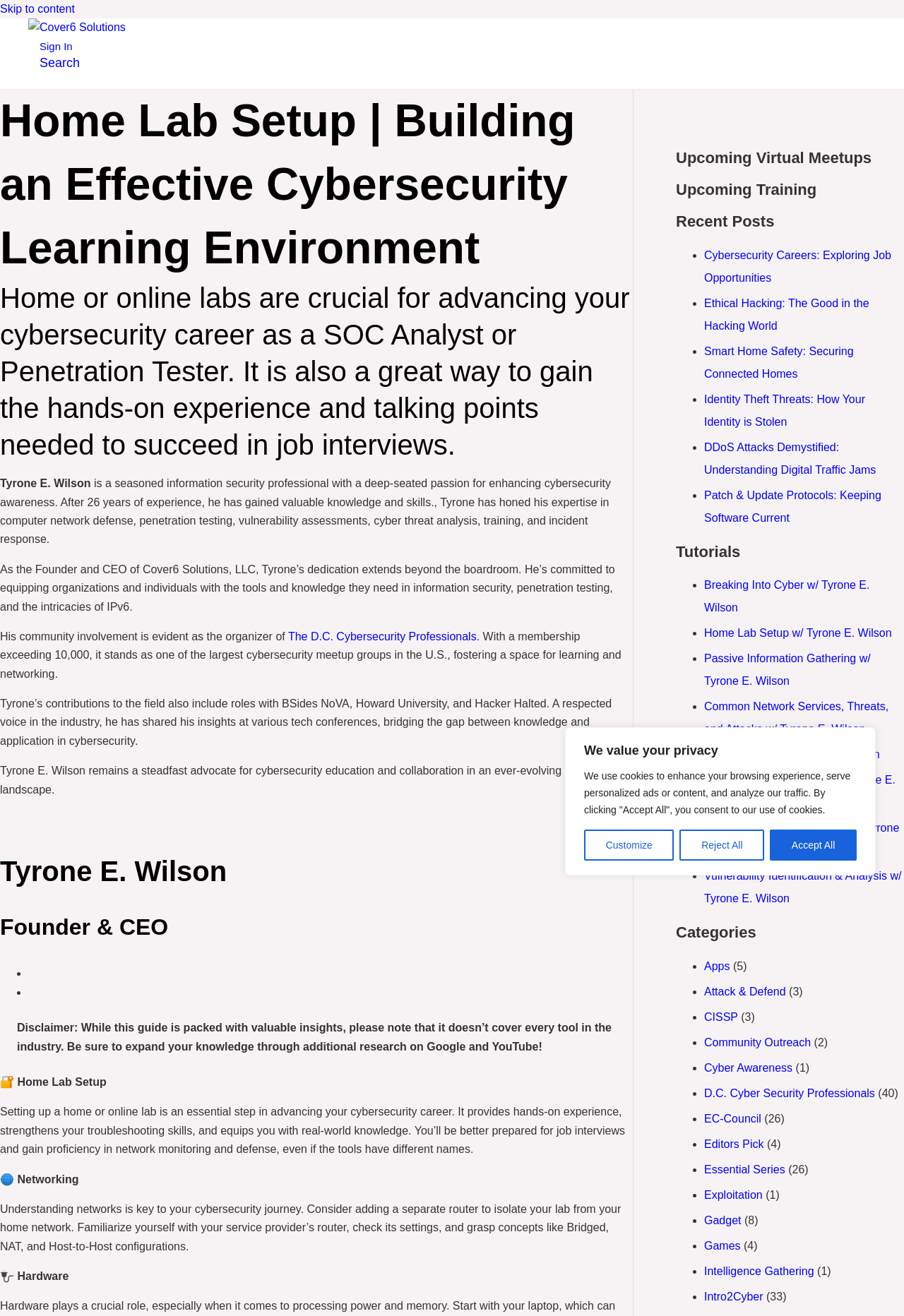Please use the details from the image to answer the following question comprehensively:
What is the name of the meetup group organized by Tyrone E. Wilson?

I found this information by reading the text that describes Tyrone E. Wilson's community involvement, where it says 'His community involvement is evident as the organizer of The D.C. Cybersecurity Professionals...'.